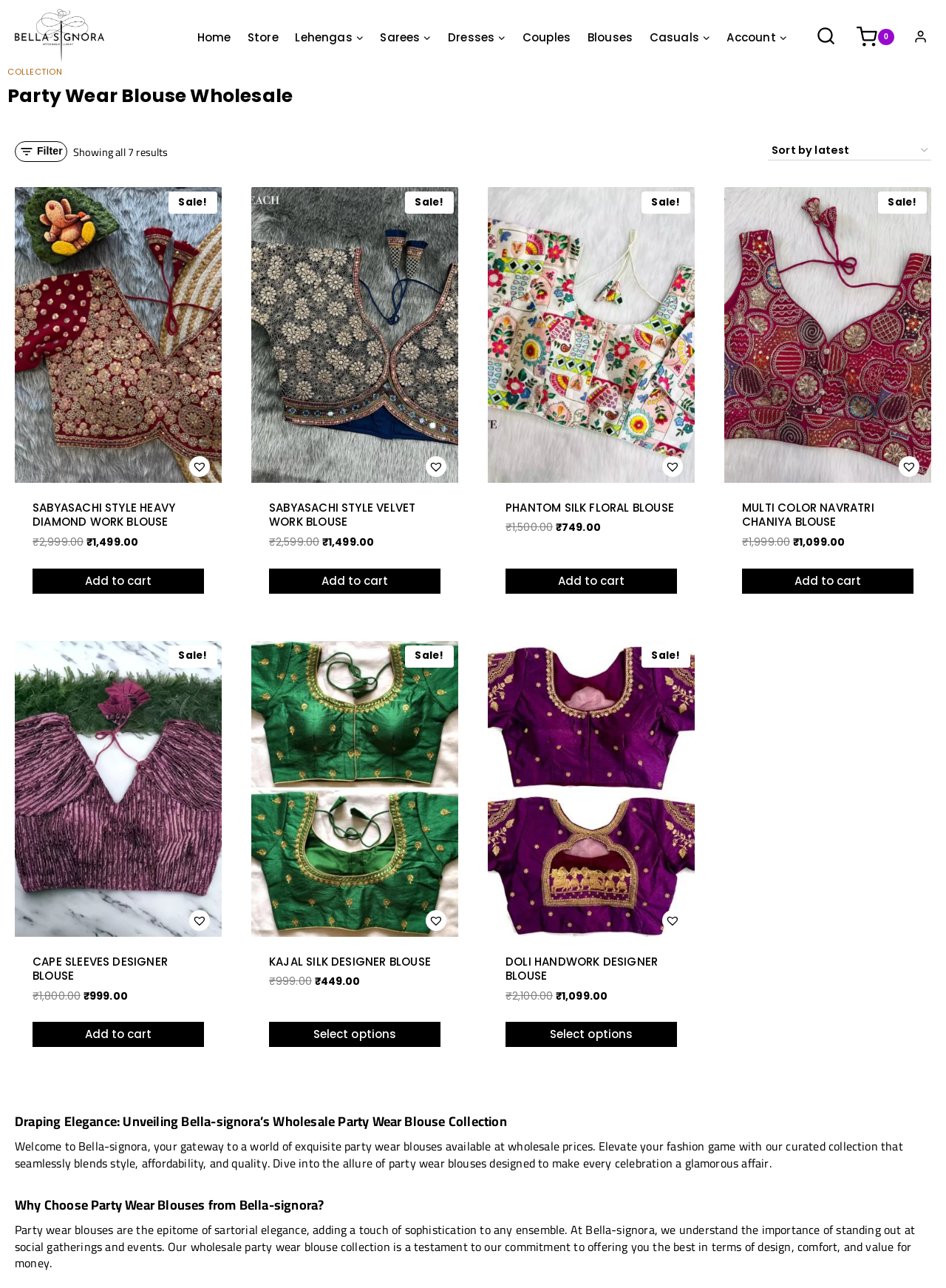Identify the bounding box coordinates of the section that should be clicked to achieve the task described: "Add 'Sabyasachi Style Heavy Diamond Work Blouse' to cart".

[0.165, 0.354, 0.222, 0.37]